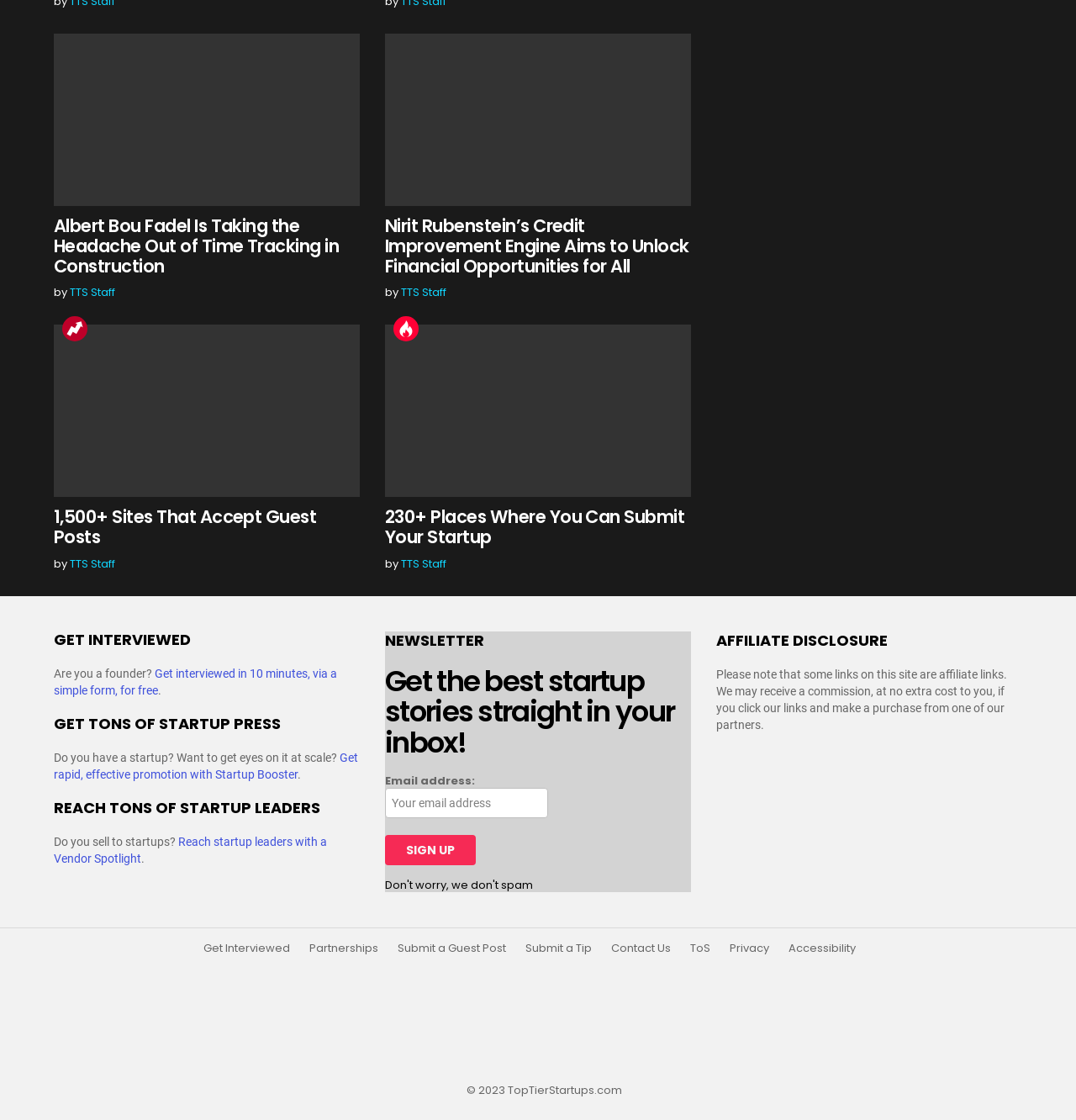Provide the bounding box coordinates for the specified HTML element described in this description: "Hot". The coordinates should be four float numbers ranging from 0 to 1, in the format [left, top, right, bottom].

[0.366, 0.283, 0.389, 0.305]